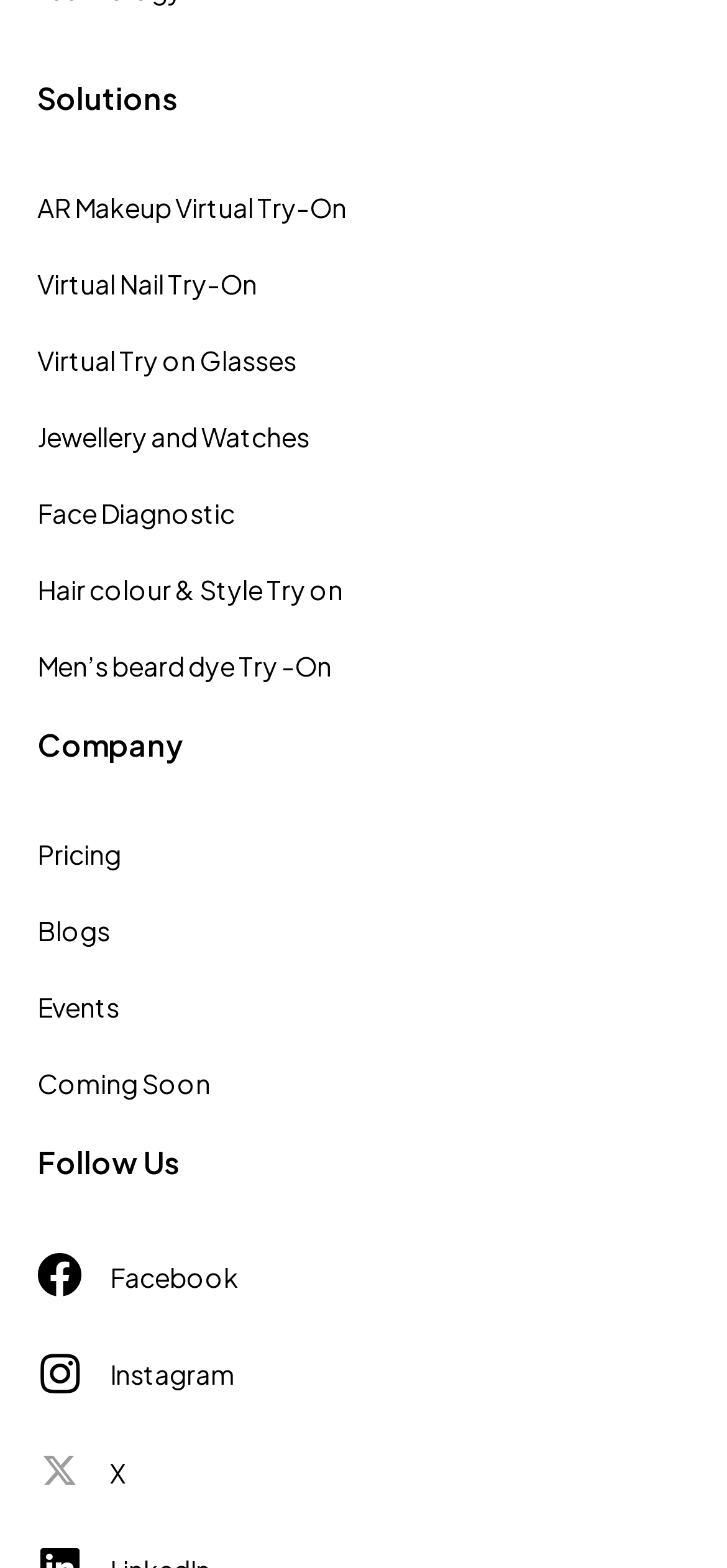Predict the bounding box coordinates of the area that should be clicked to accomplish the following instruction: "Check Pricing". The bounding box coordinates should consist of four float numbers between 0 and 1, i.e., [left, top, right, bottom].

[0.051, 0.534, 0.167, 0.556]